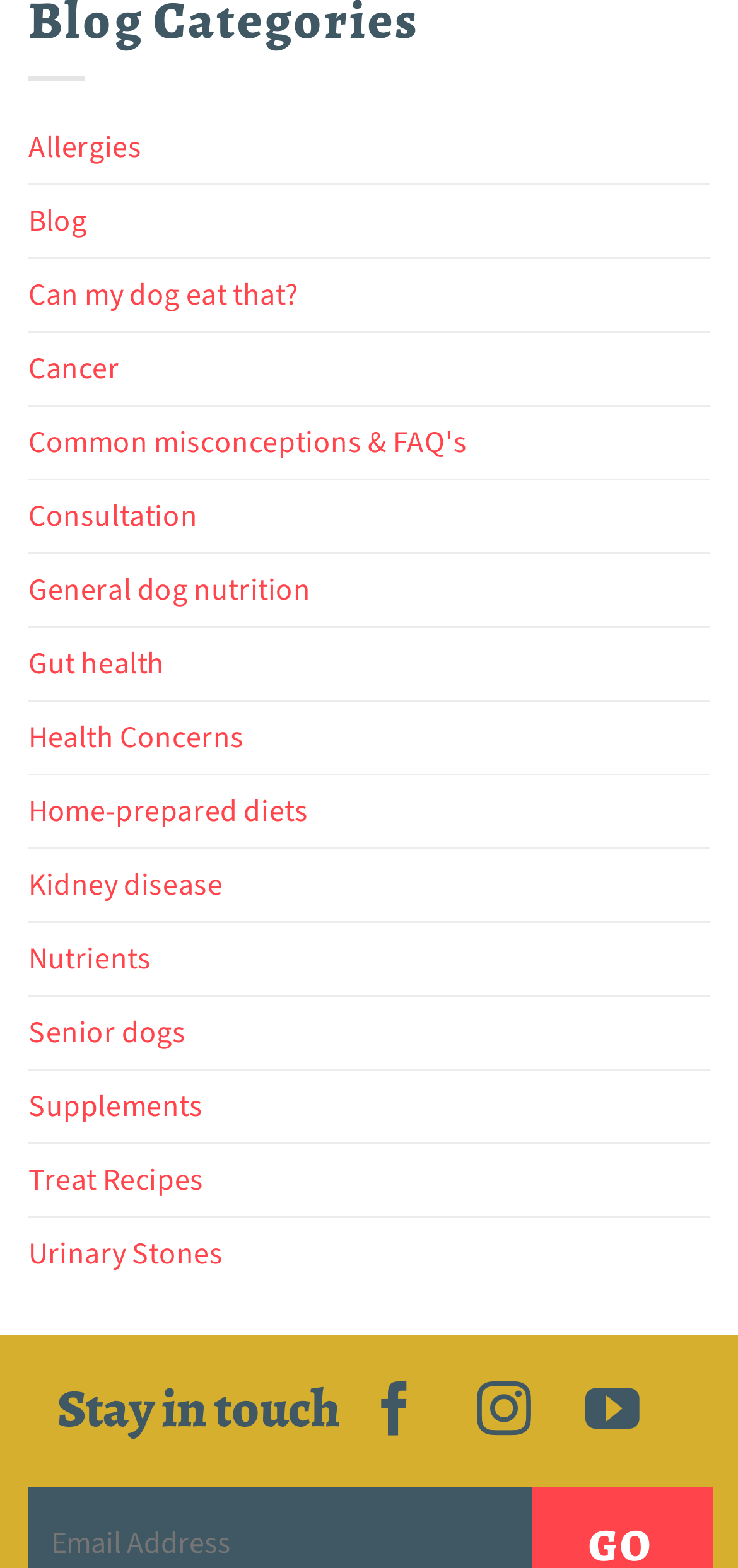Using the webpage screenshot, locate the HTML element that fits the following description and provide its bounding box: "Cancer".

[0.038, 0.212, 0.162, 0.258]